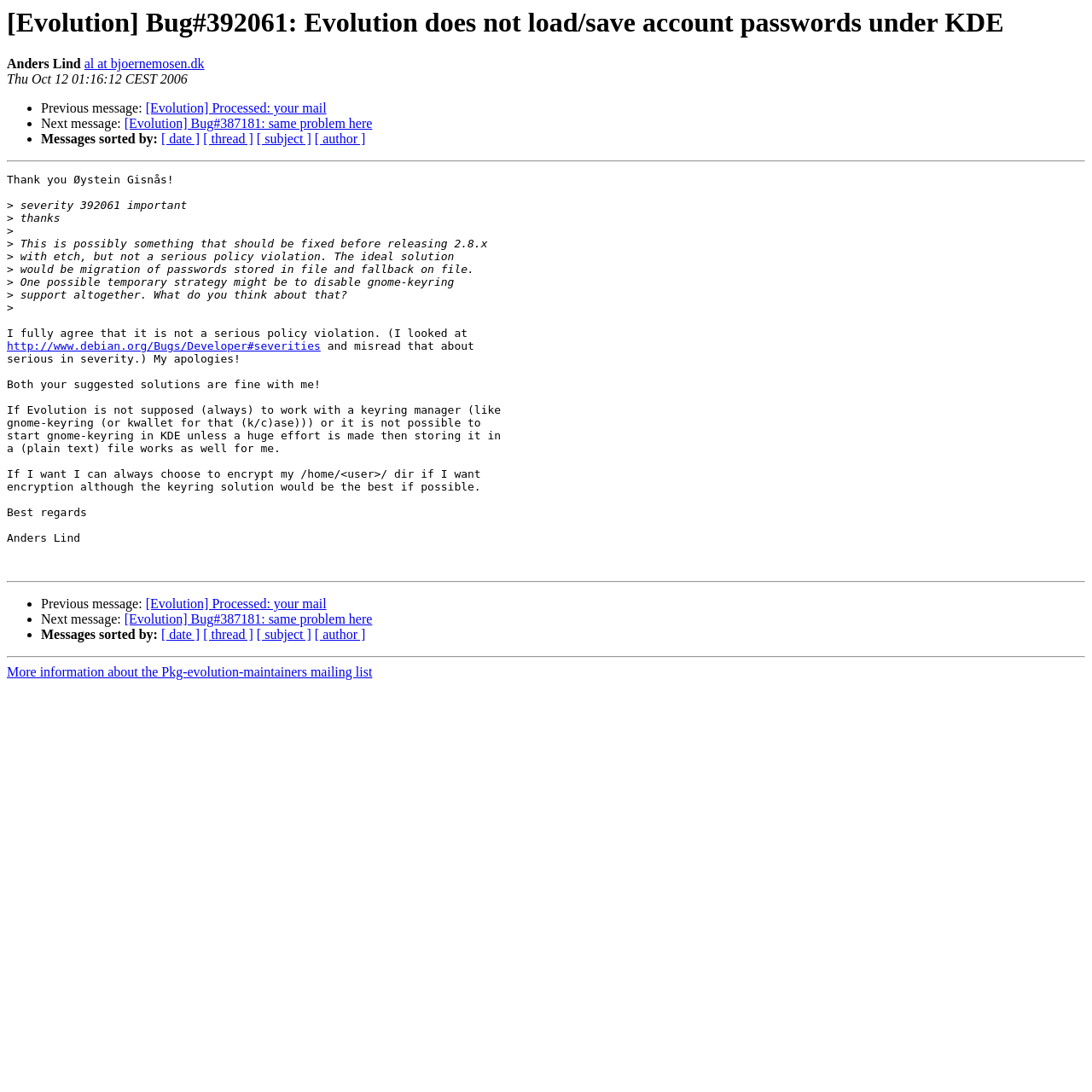Review the image closely and give a comprehensive answer to the question: Who is the author of this message?

The author of this message is Anders Lind, which can be inferred from the text 'Anders Lind' at the top of the page, and also from the signature at the end of the message.